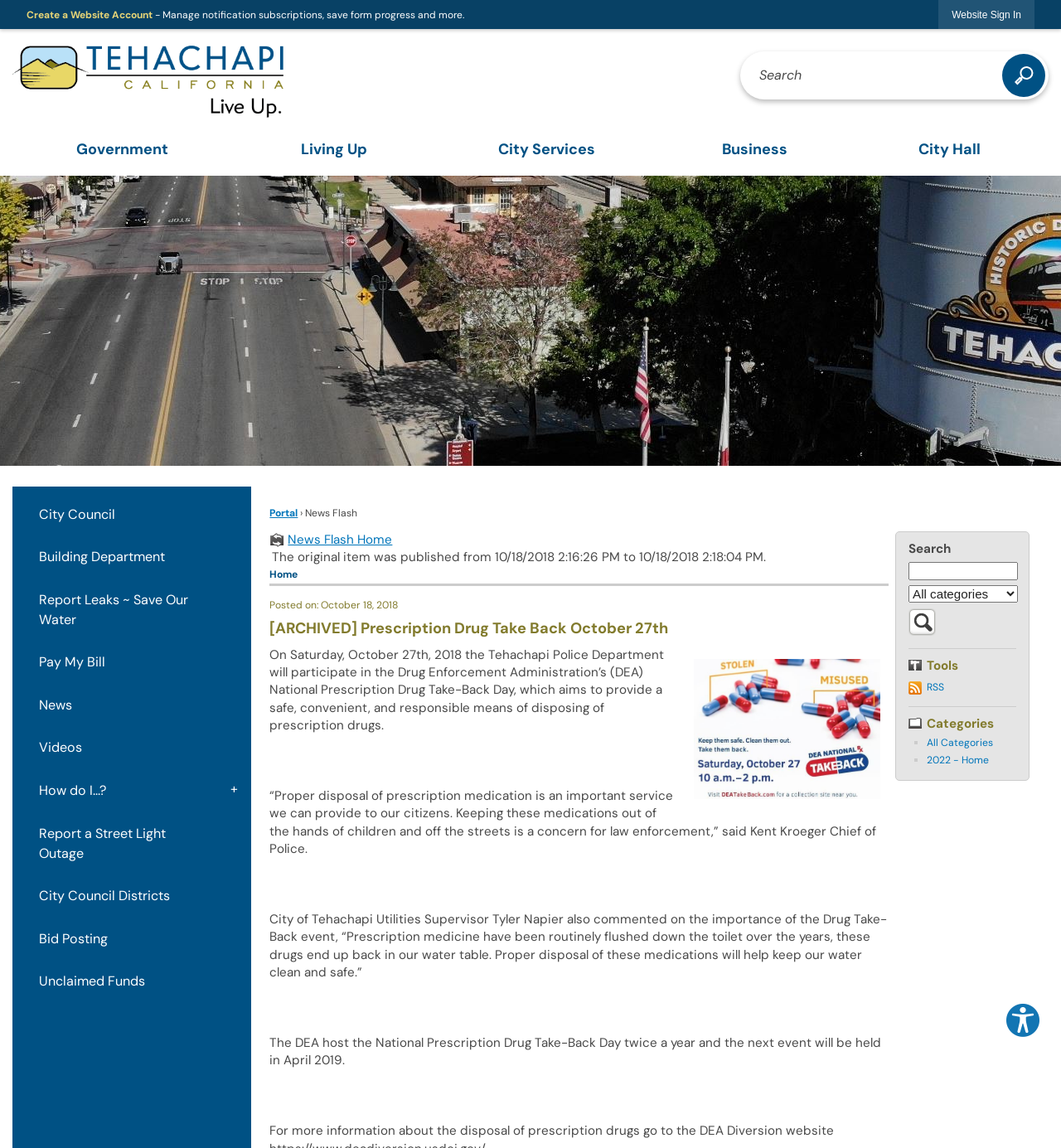Determine the coordinates of the bounding box that should be clicked to complete the instruction: "Search for something". The coordinates should be represented by four float numbers between 0 and 1: [left, top, right, bottom].

[0.698, 0.044, 0.988, 0.086]